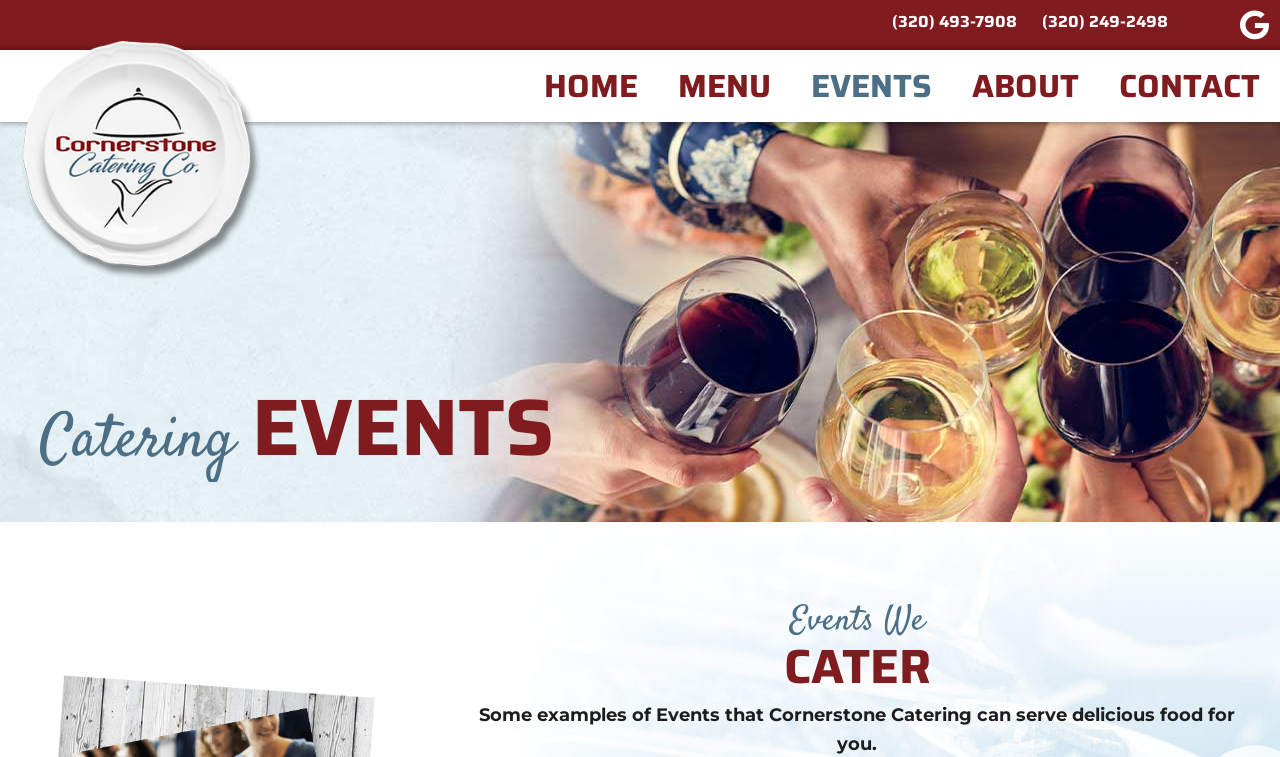Answer the question with a brief word or phrase:
What type of events does Cornerstone Catering serve?

Weddings, Life Events, Corporate Events